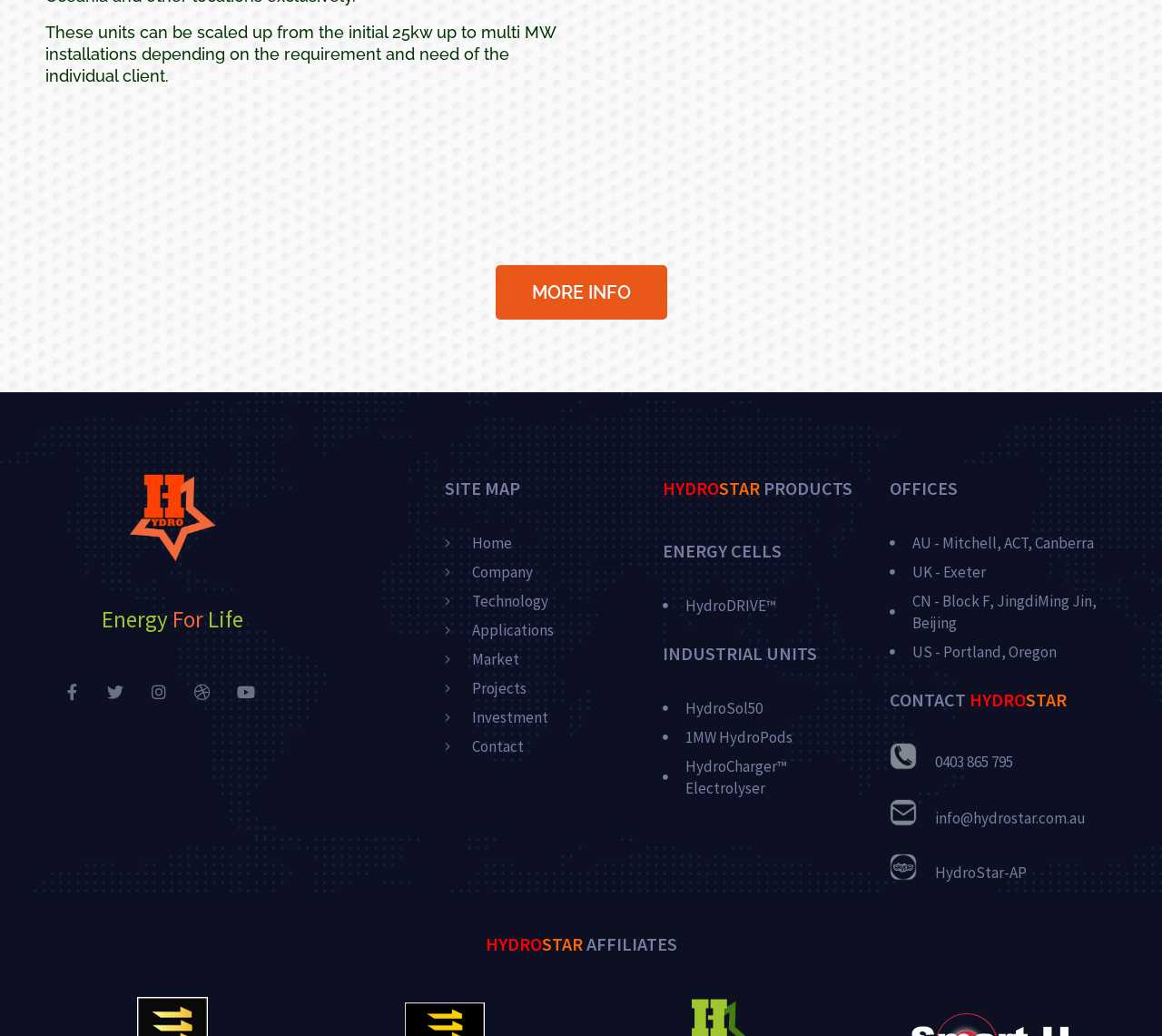What is the contact email?
Please describe in detail the information shown in the image to answer the question.

The webpage has a section with the contact information, including a link 'info@hydrostar.com.au', which is the contact email. This can be determined by looking at the structure and content of the webpage.